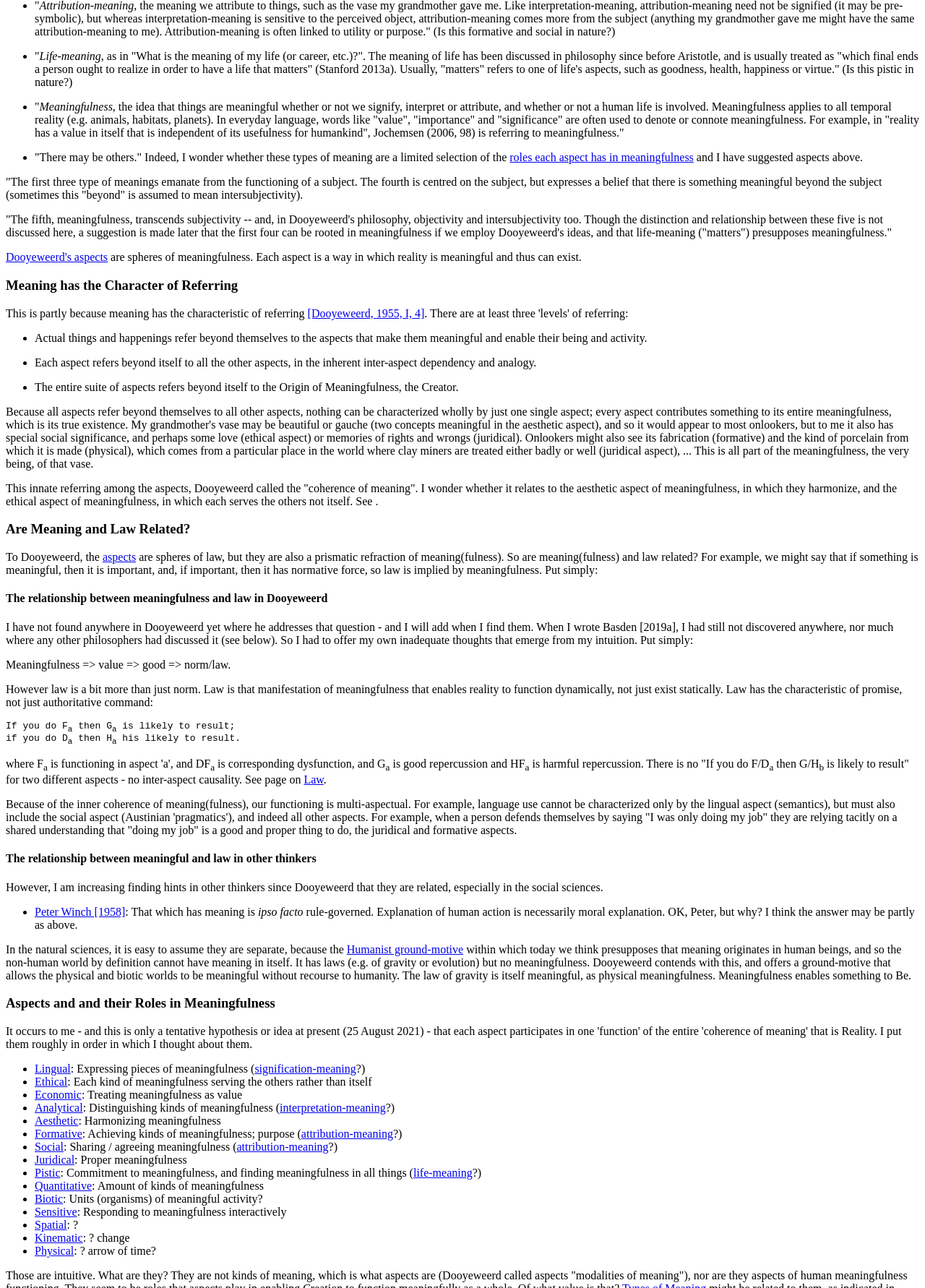What is the relationship between meaningfulness and law according to the author?
From the image, respond with a single word or phrase.

Meaningfulness => value => good => norm/law